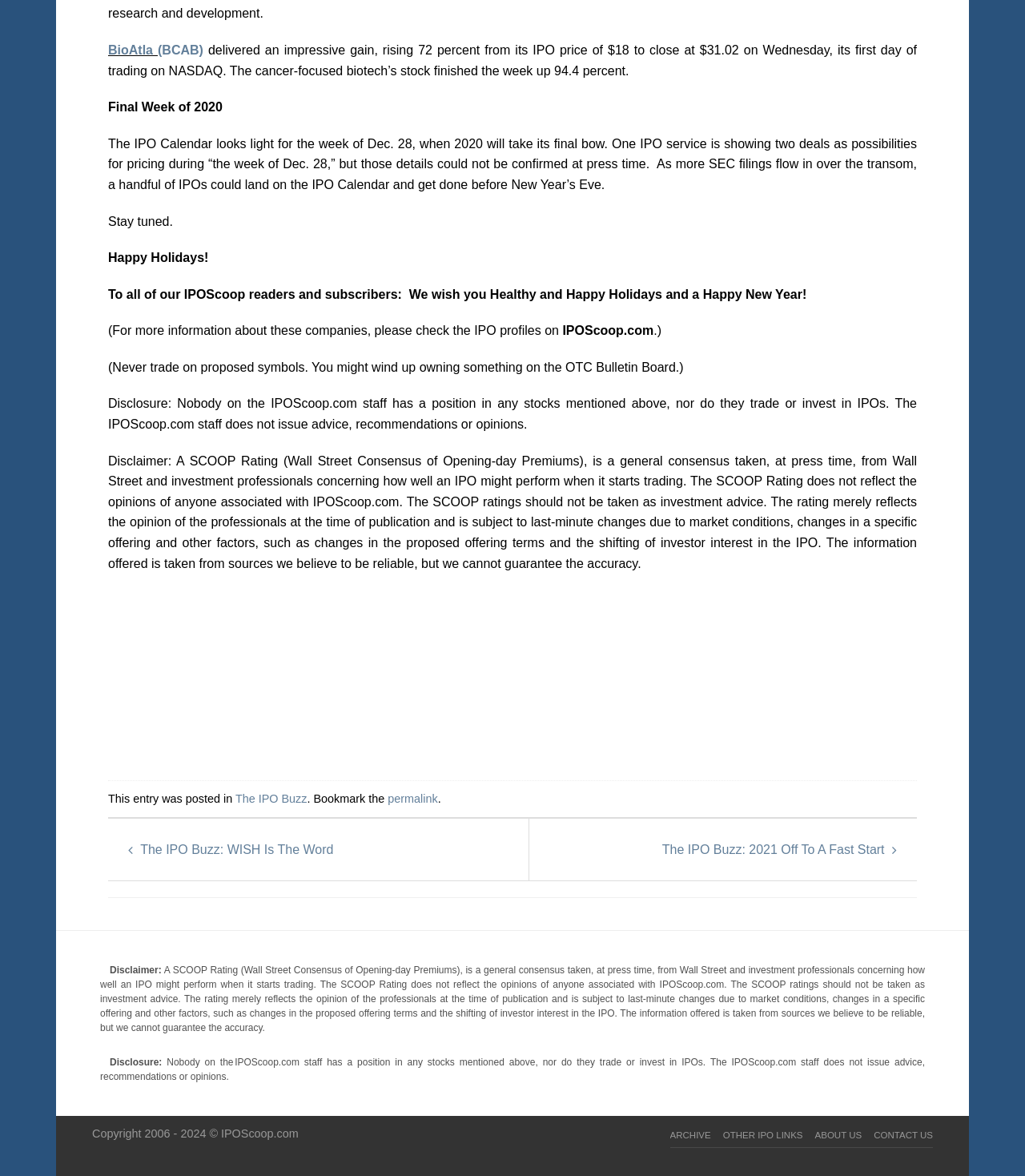Identify the bounding box coordinates of the region that should be clicked to execute the following instruction: "Contact US".

[0.853, 0.959, 0.91, 0.975]